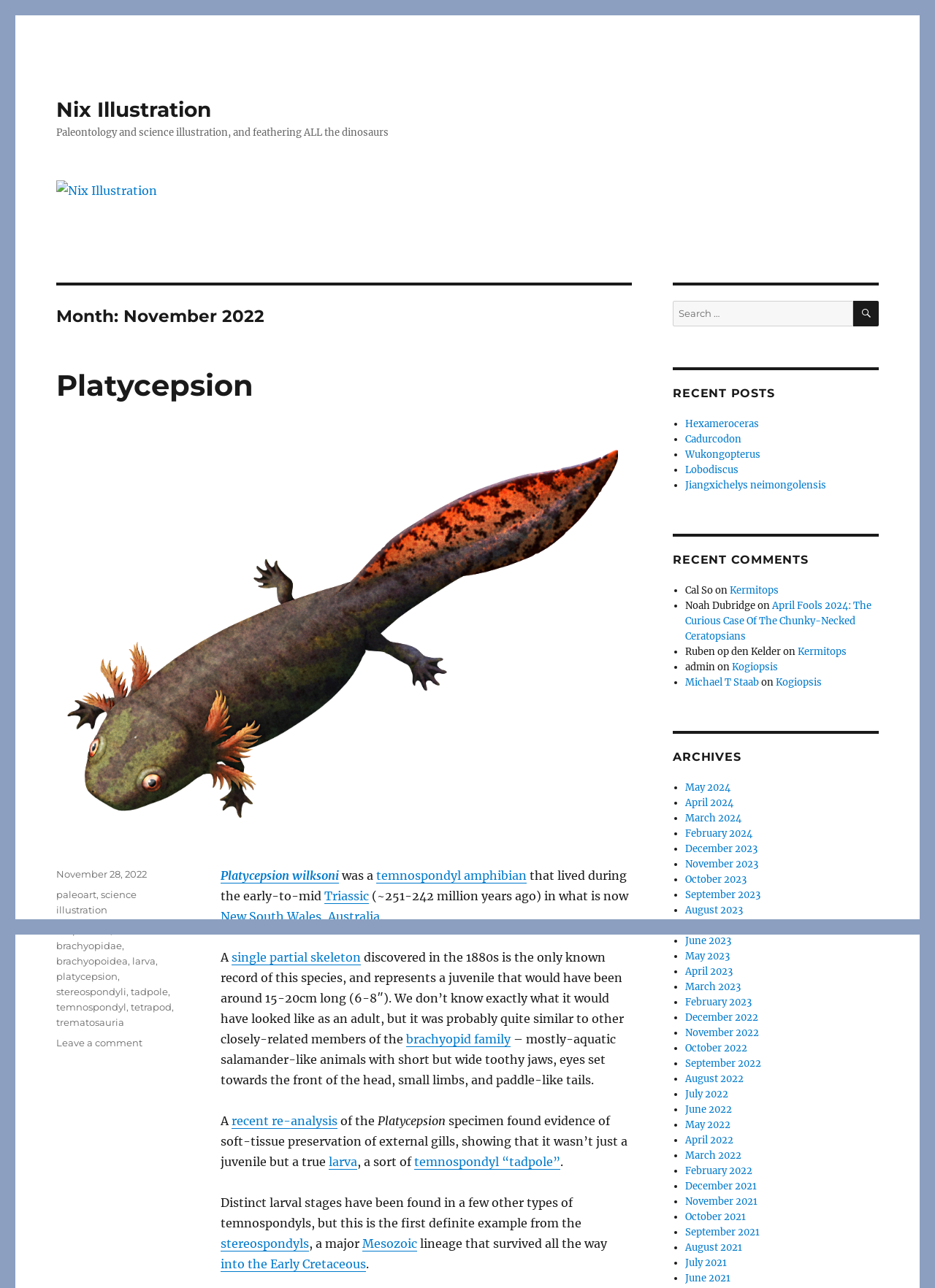Show the bounding box coordinates of the element that should be clicked to complete the task: "Read about Platycepsion".

[0.06, 0.285, 0.676, 0.313]